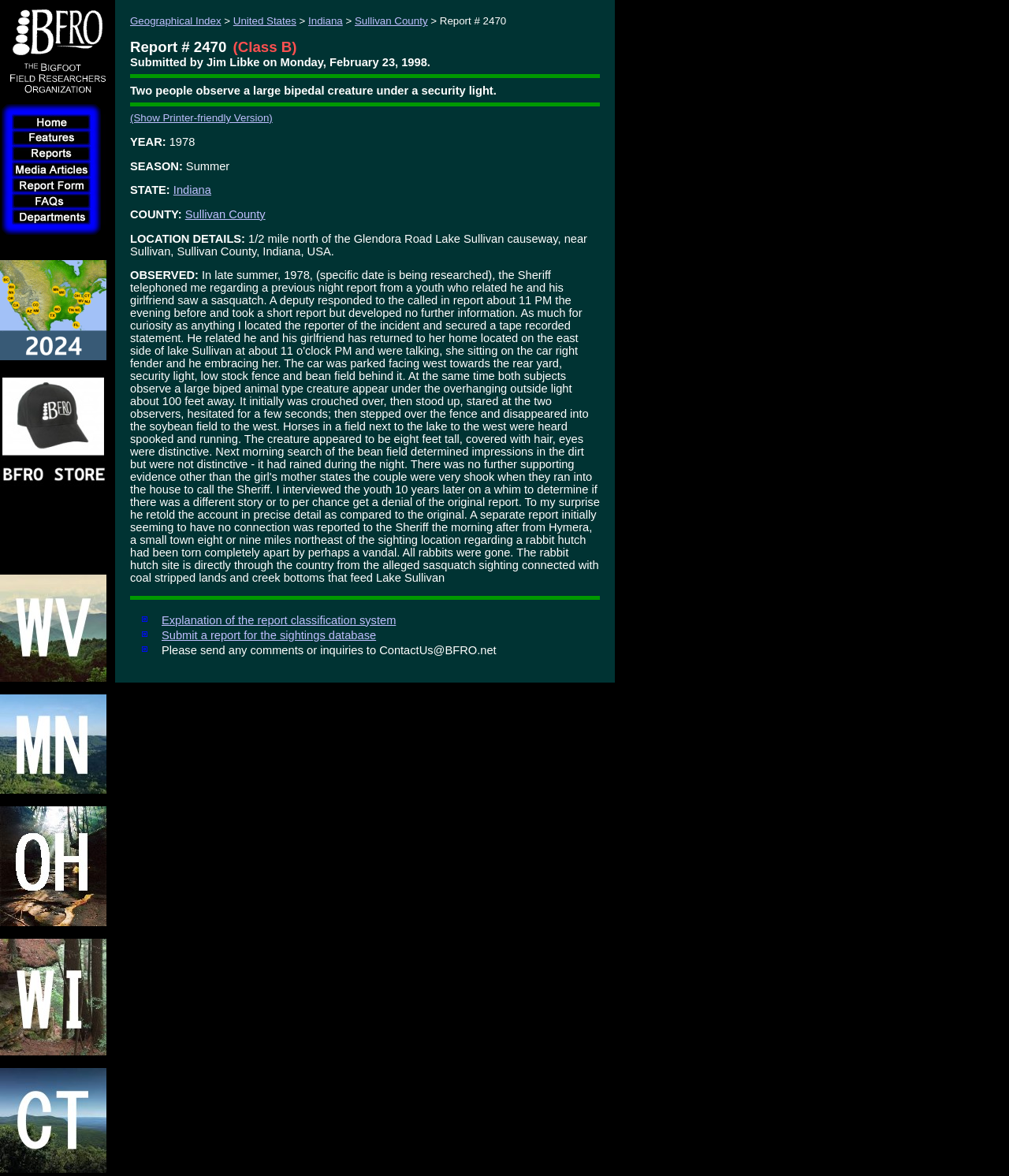Specify the bounding box coordinates of the element's region that should be clicked to achieve the following instruction: "Click the link to Wisconsin". The bounding box coordinates consist of four float numbers between 0 and 1, in the format [left, top, right, bottom].

[0.0, 0.889, 0.105, 0.899]